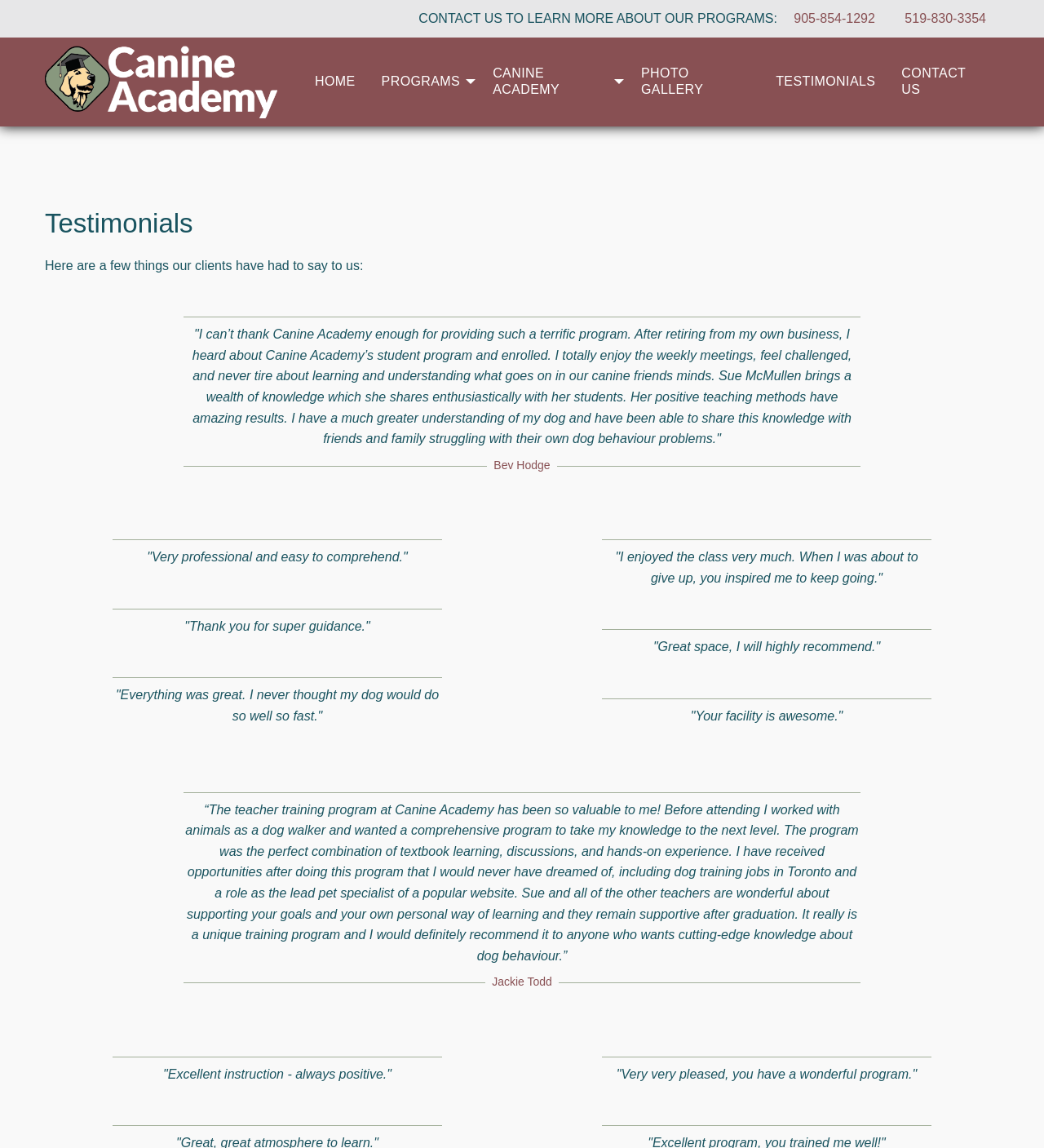Please specify the bounding box coordinates of the clickable section necessary to execute the following command: "Click the 'TESTIMONIALS' menu item".

[0.731, 0.049, 0.851, 0.093]